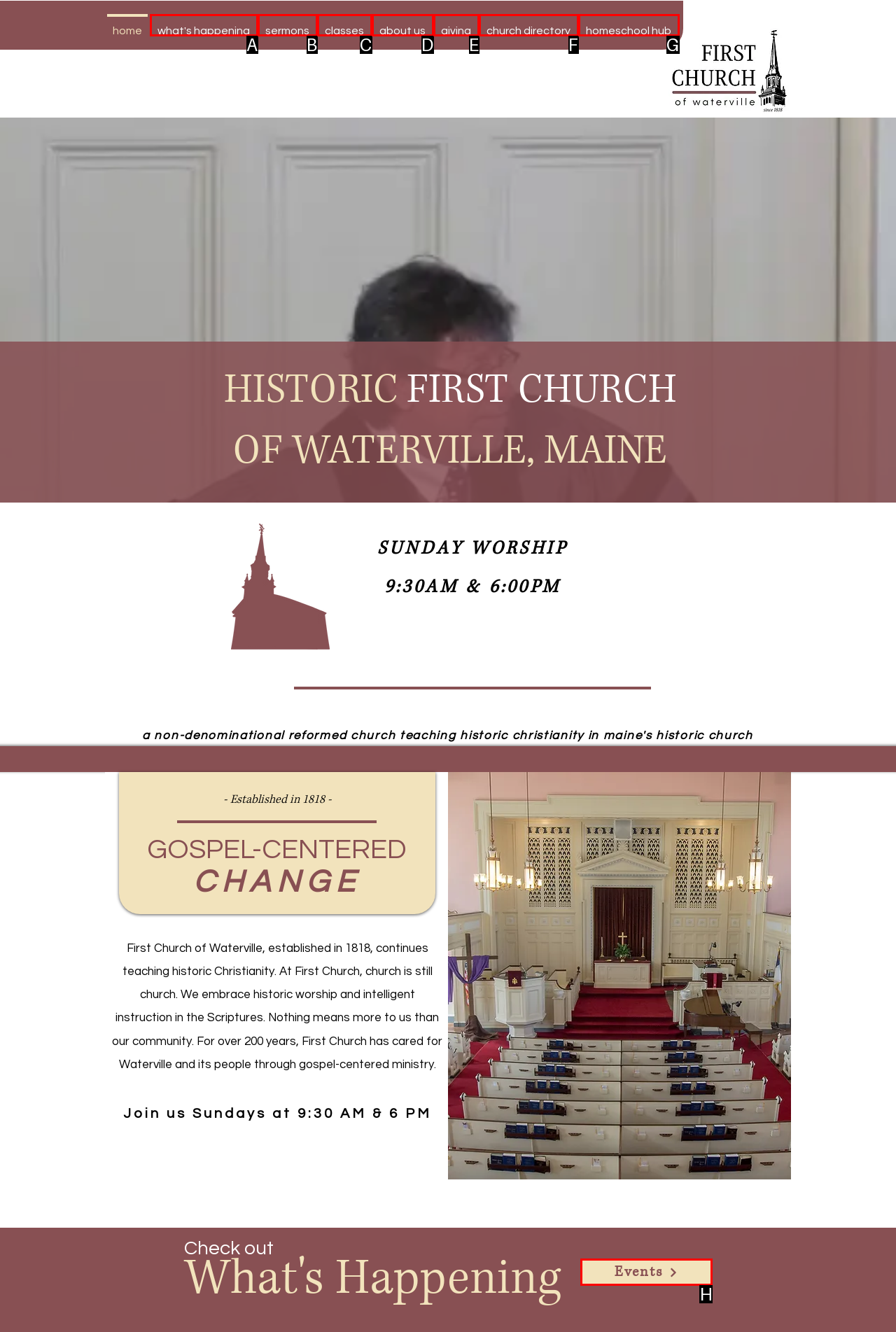Select the HTML element that needs to be clicked to carry out the task: Check out events
Provide the letter of the correct option.

H